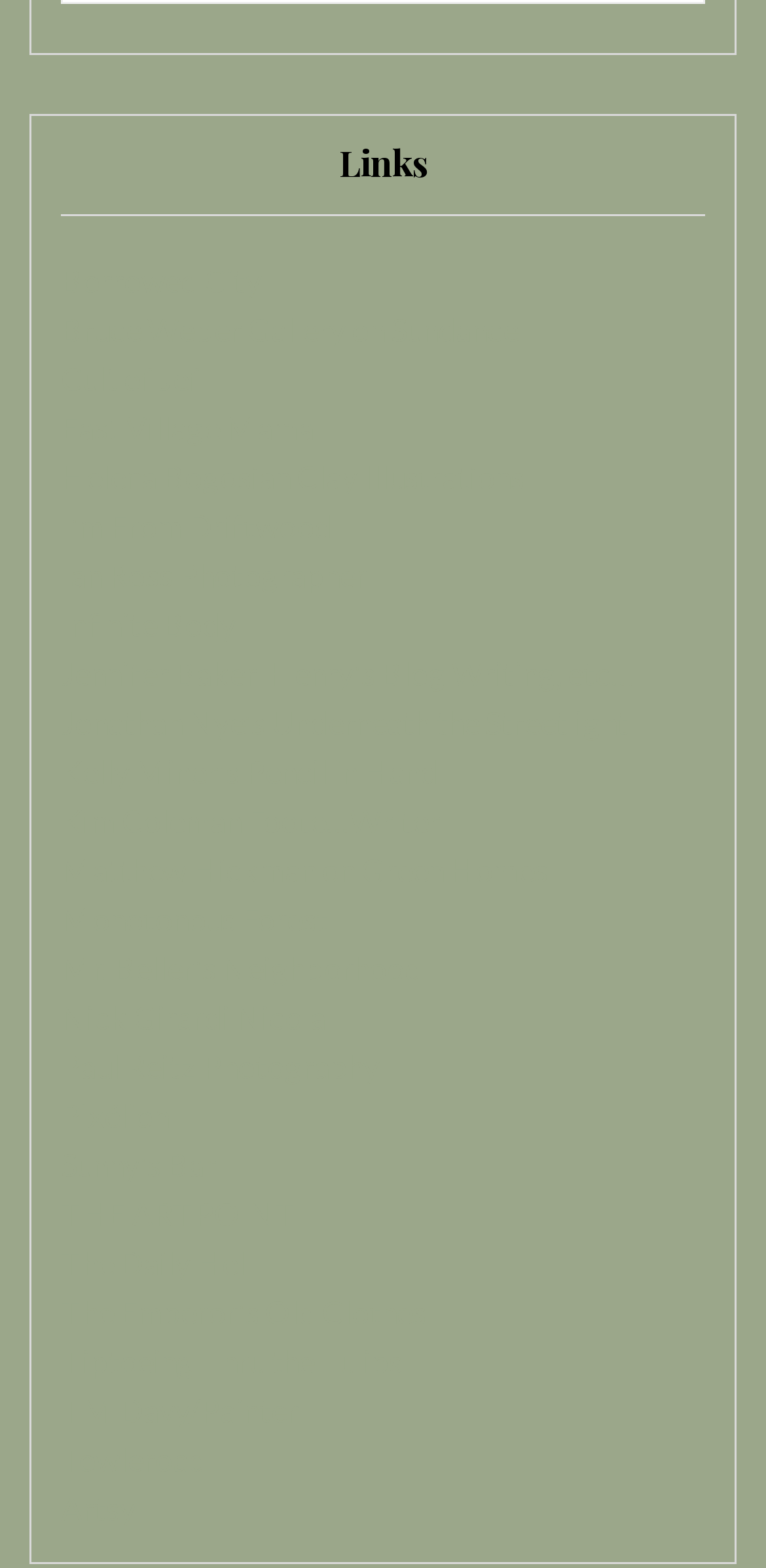Could you highlight the region that needs to be clicked to execute the instruction: "check the link to paper proofreader online free"?

None